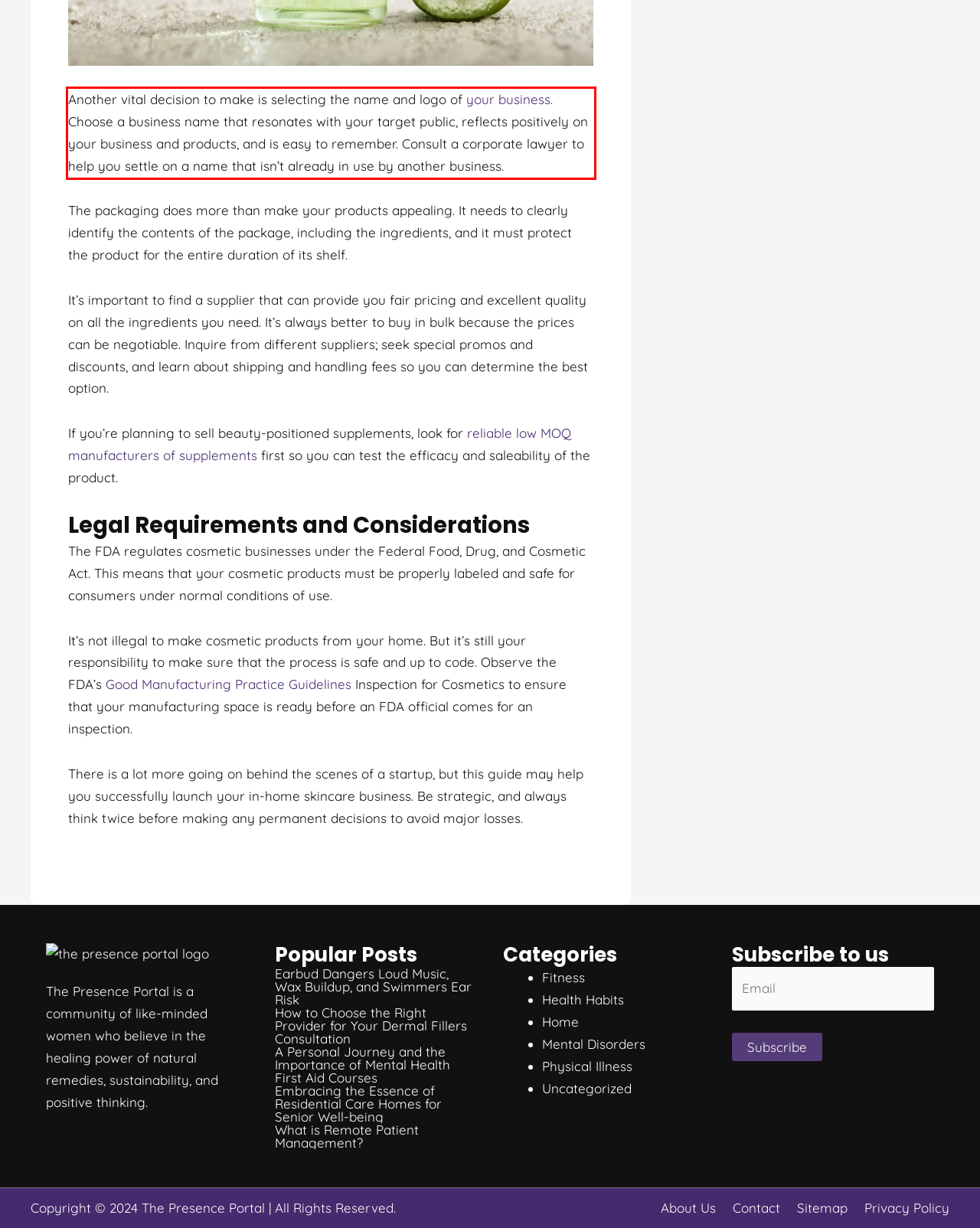Within the provided webpage screenshot, find the red rectangle bounding box and perform OCR to obtain the text content.

Another vital decision to make is selecting the name and logo of your business. Choose a business name that resonates with your target public, reflects positively on your business and products, and is easy to remember. Consult a corporate lawyer to help you settle on a name that isn’t already in use by another business.